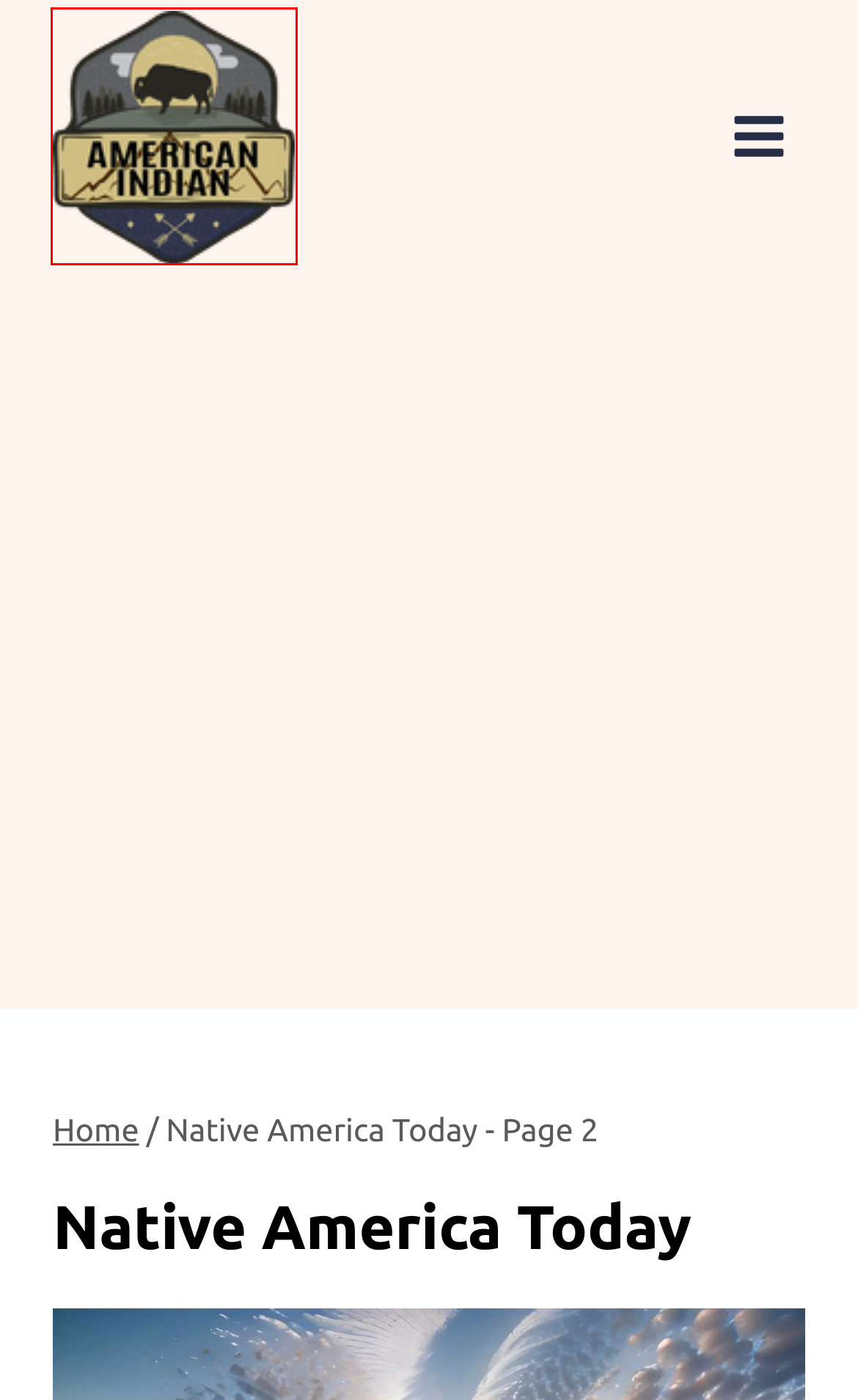You are provided with a screenshot of a webpage that has a red bounding box highlighting a UI element. Choose the most accurate webpage description that matches the new webpage after clicking the highlighted element. Here are your choices:
A. Native America Today | Page 5 of 5
B. History of the Native Americans | Treasures of Our Heritage
C. Red Lake Nation Tribe to Launch Recreational Cannabis Sales Ahead of Minnesota
D. Supreme Court Denies Water Rights to Navajo Nation, Ignites Controversy
E. Native American Art and Human Trafficking Awareness Converge at Dorchester Arts Center
F. Native America Today | Page 3 of 5
G. Policies & Disclaimers | American Indian COC
H. Native American Artists Call for Stronger Protection under Indian Arts and Crafts Act

B